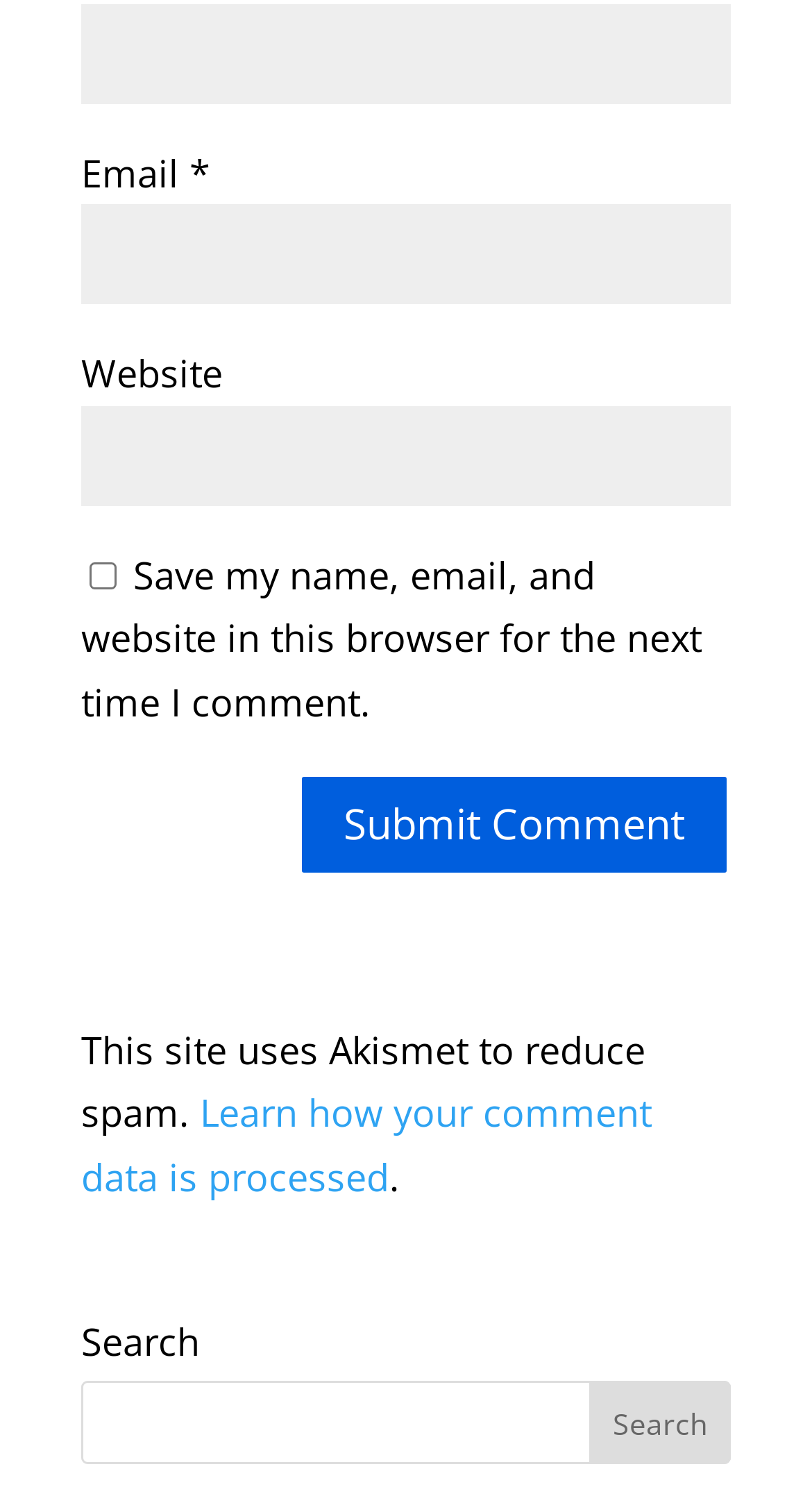Given the element description: "name="submit" value="Submit Comment"", predict the bounding box coordinates of the UI element it refers to, using four float numbers between 0 and 1, i.e., [left, top, right, bottom].

[0.367, 0.514, 0.9, 0.583]